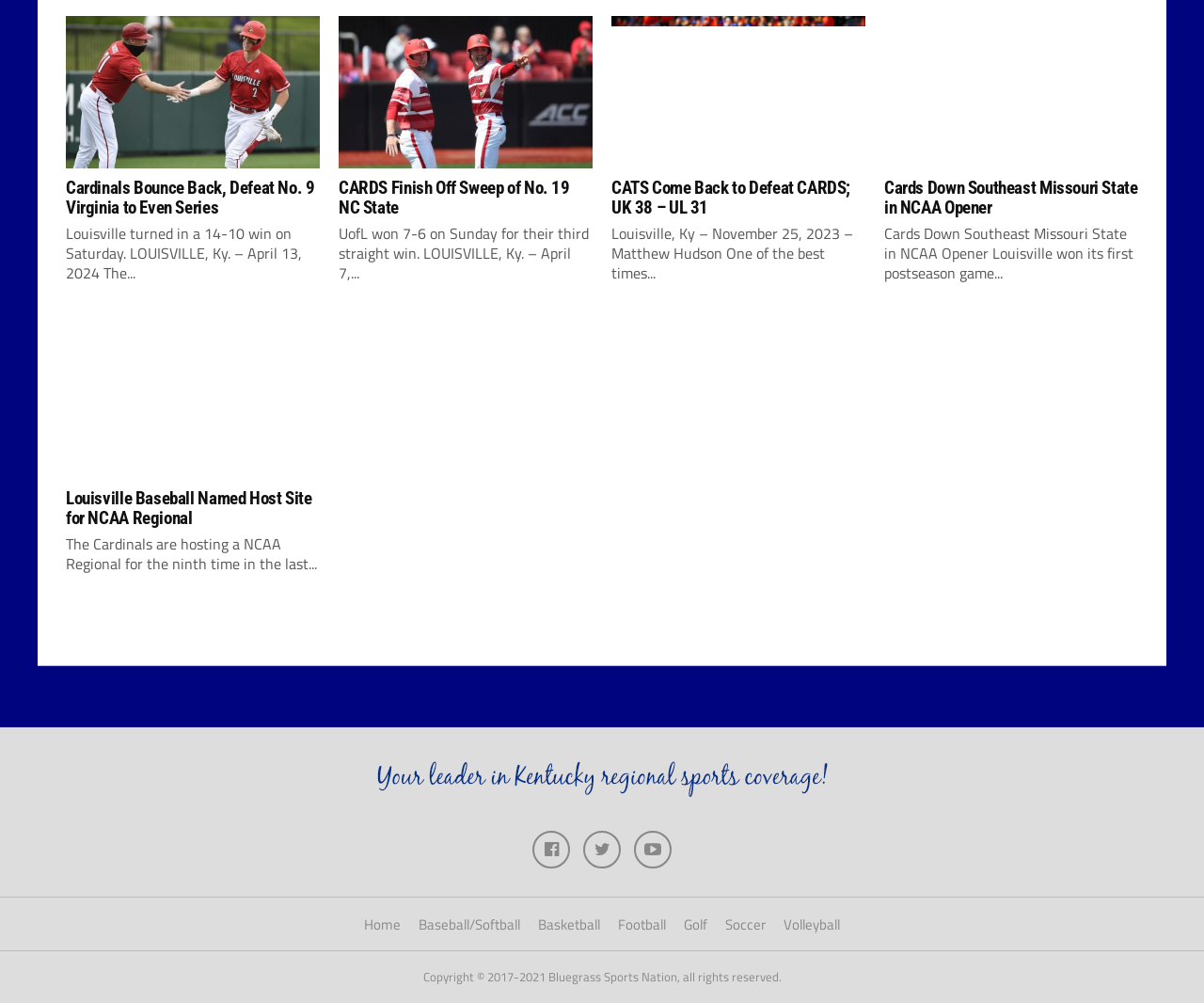Identify the bounding box for the UI element that is described as follows: "24 7 payday loans".

None